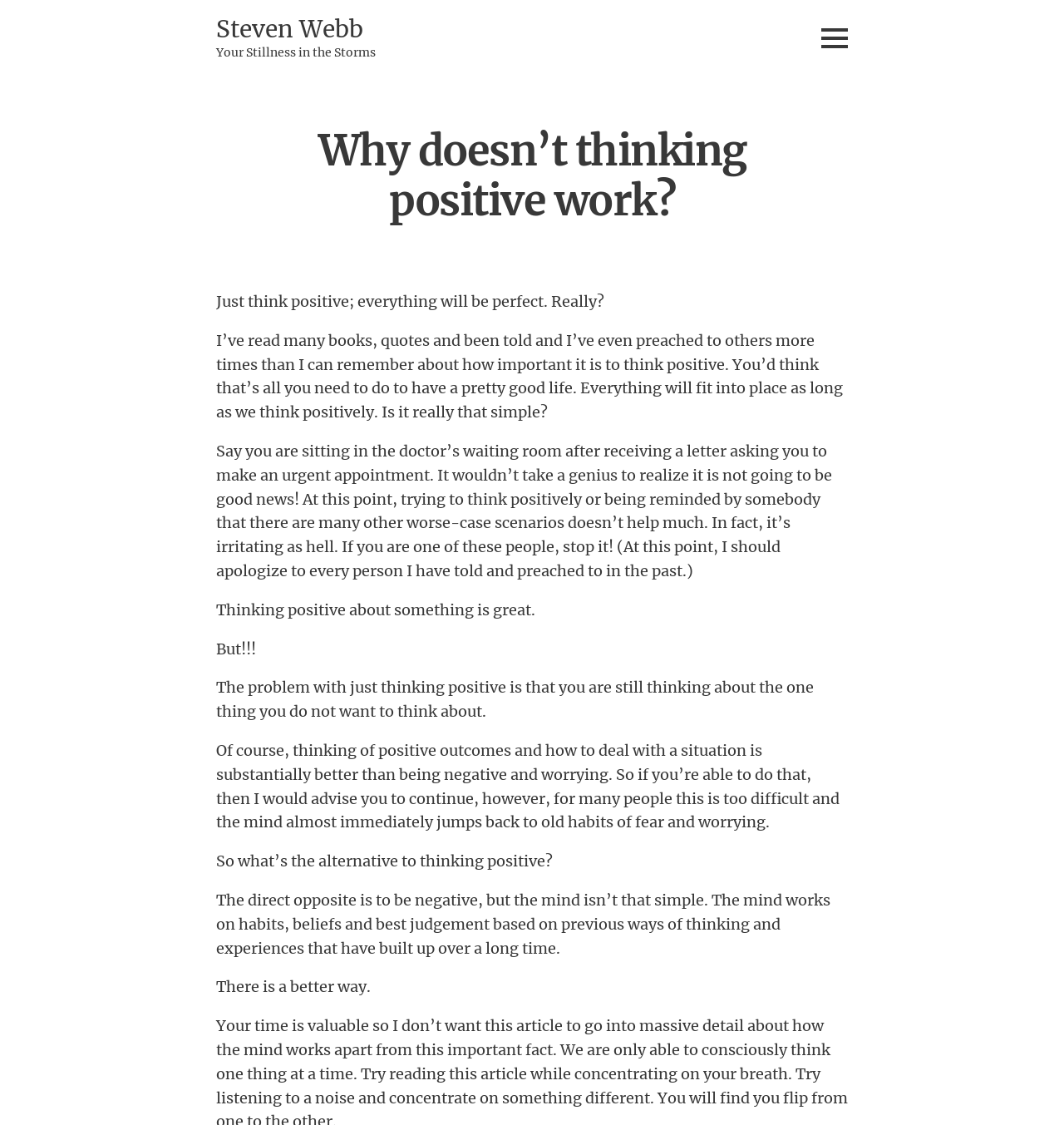Please provide a brief answer to the following inquiry using a single word or phrase:
What is the problem with just thinking positive?

Thinking about what you don't want